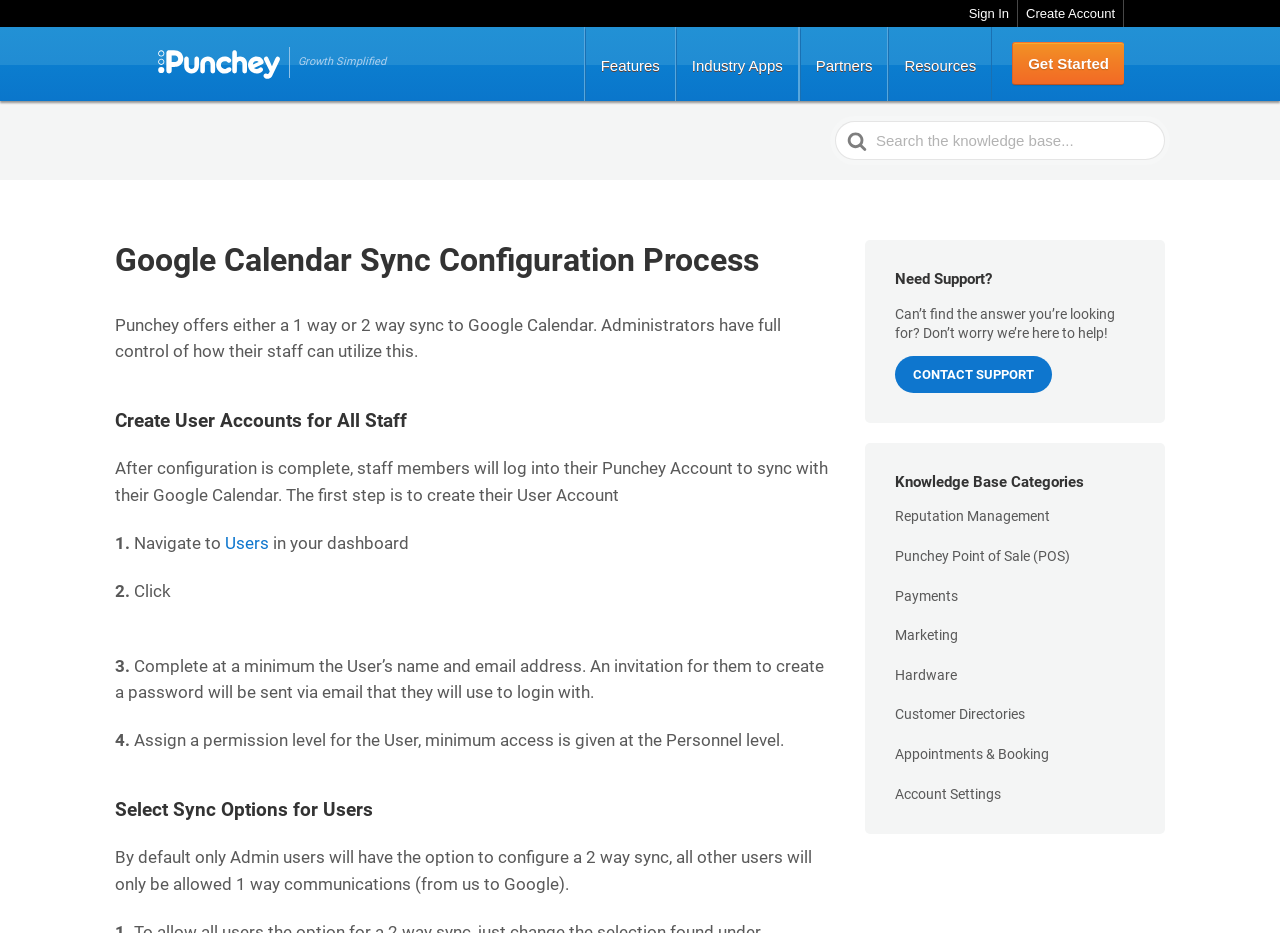What is the purpose of Google Calendar Sync Configuration Process?
Using the picture, provide a one-word or short phrase answer.

Sync Google Calendar with Punchey